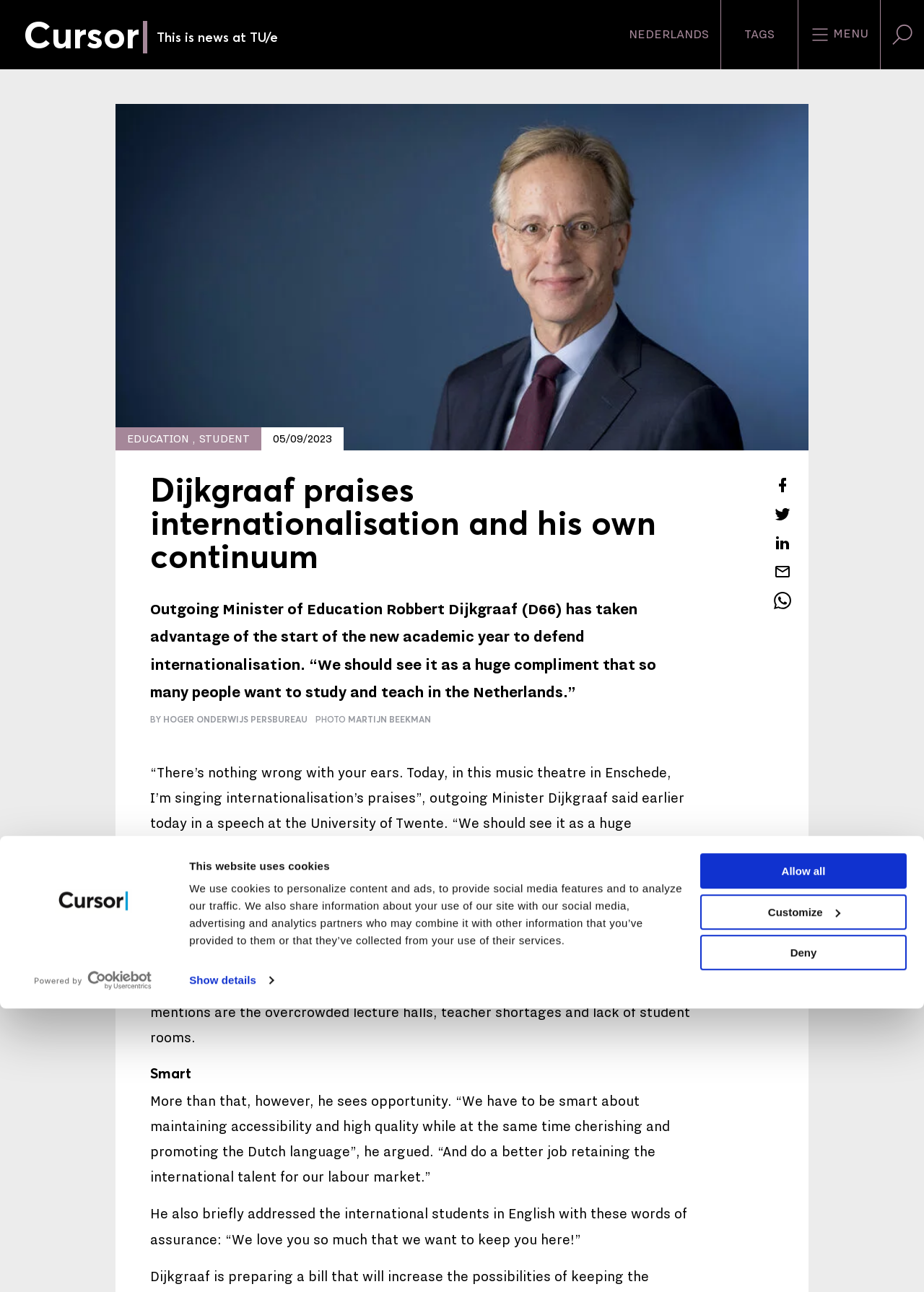Please identify the bounding box coordinates of the clickable area that will fulfill the following instruction: "Open the site menu". The coordinates should be in the format of four float numbers between 0 and 1, i.e., [left, top, right, bottom].

[0.864, 0.0, 0.952, 0.054]